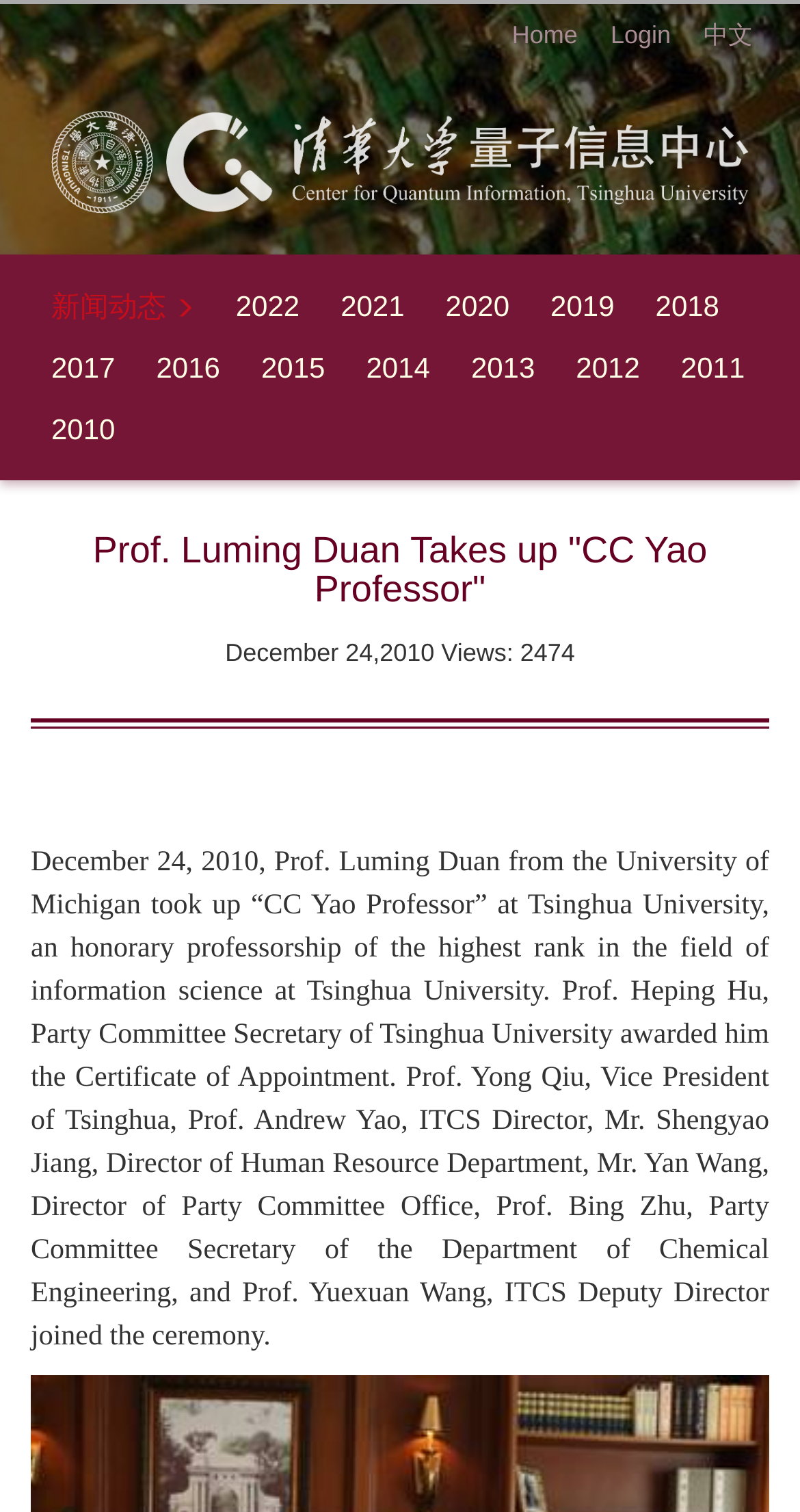Provide a comprehensive caption for the webpage.

The webpage appears to be a news article or press release from Tsinghua University's Quantum Information Center. At the top of the page, there are three links: "Home", "Login", and "中文" (Chinese). Below these links, there is a larger "Home" link accompanied by an image.

On the left side of the page, there is a navigation menu with links to news articles categorized by year, ranging from 2010 to 2022. The years are listed in descending order, with the most recent year at the top.

The main content of the page is a news article with the title "Prof. Luming Duan Takes up 'CC Yao Professor'". The article is dated December 24, 2010, and has been viewed 2474 times. The article text describes Prof. Luming Duan's appointment to the "CC Yao Professor" position at Tsinghua University, including the ceremony and the attendees.

Overall, the webpage has a simple layout with a clear hierarchy of elements, making it easy to navigate and read.